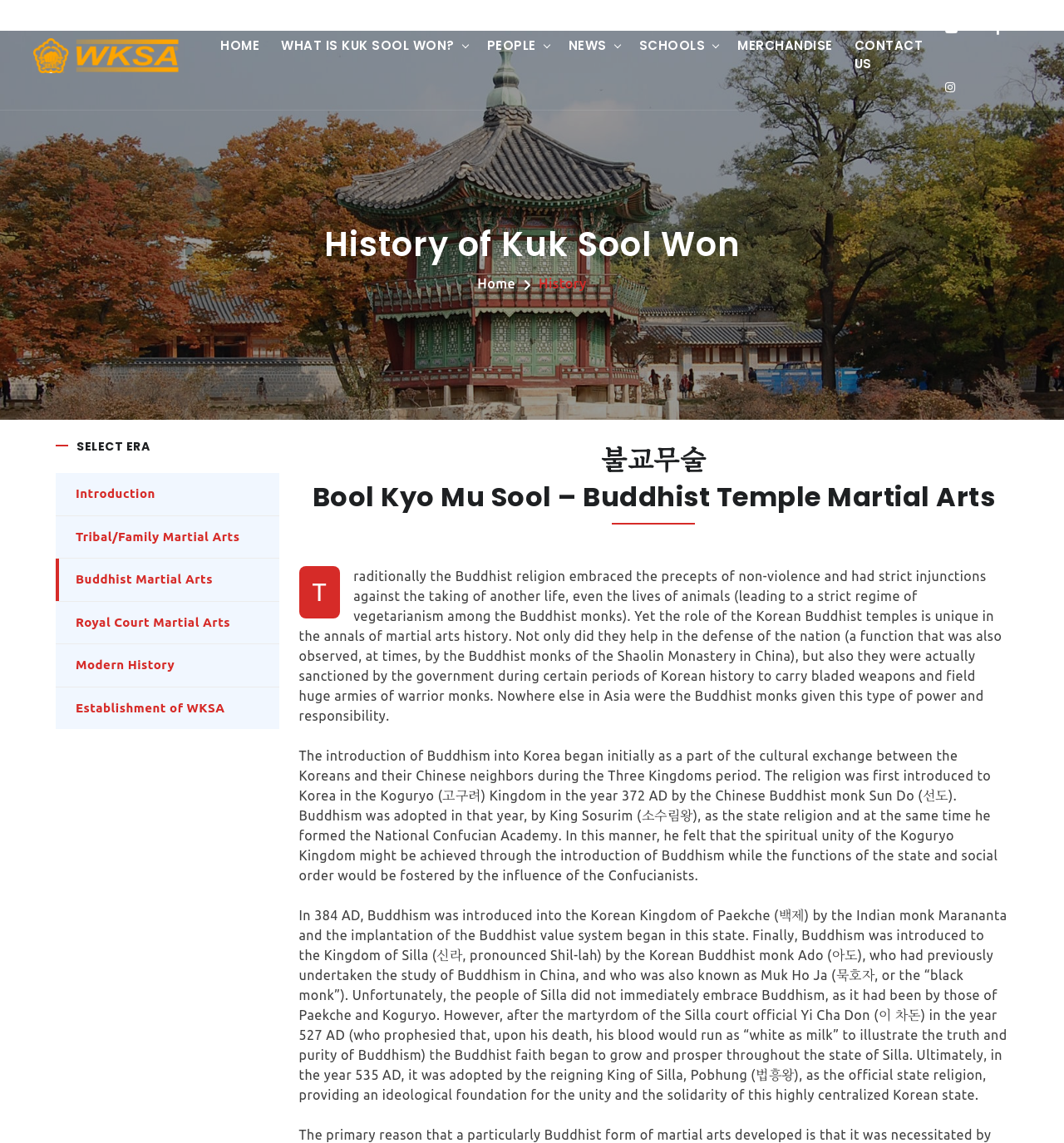What is the name of the martial art discussed on this webpage?
Identify the answer in the screenshot and reply with a single word or phrase.

Kuk Sool Won